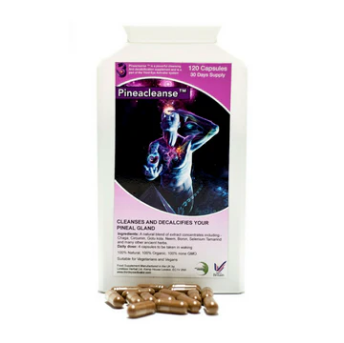Give a one-word or short phrase answer to this question: 
What is the purpose of the product?

Cleanses and decalcifies the pineal gland